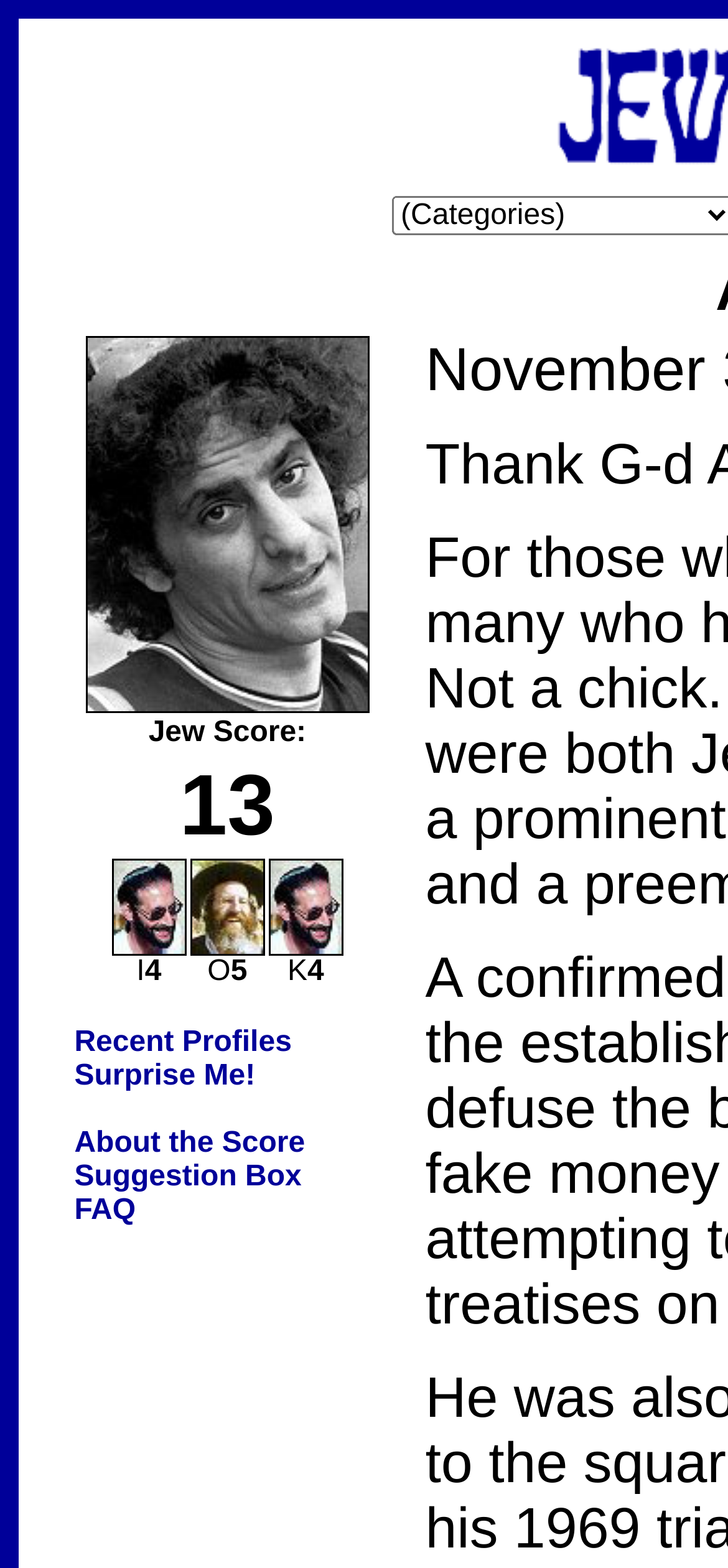Provide a brief response using a word or short phrase to this question:
What are the options in the bottom row of the table?

Recent Profiles, Surprise Me!, About the Score, Suggestion Box, FAQ